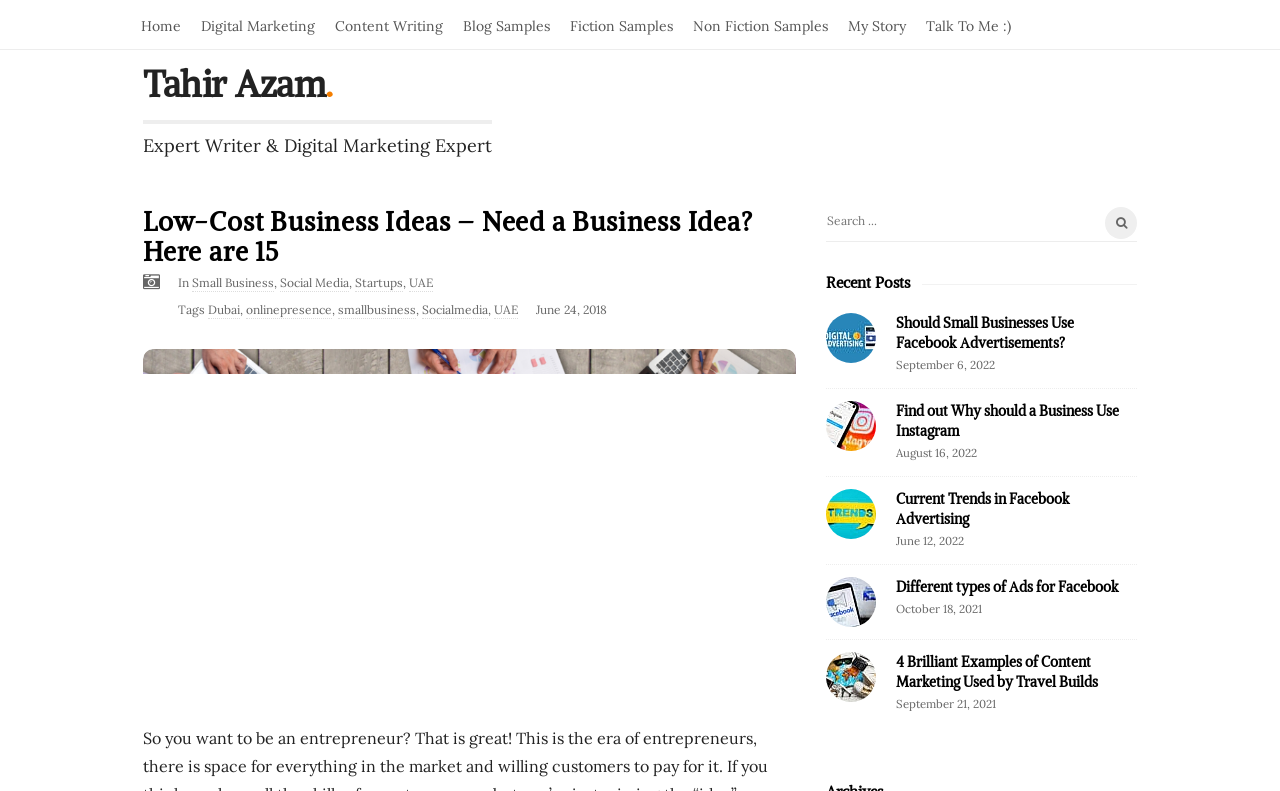Locate the bounding box coordinates of the area that needs to be clicked to fulfill the following instruction: "Click on the 'Talk To Me :)' link". The coordinates should be in the format of four float numbers between 0 and 1, namely [left, top, right, bottom].

[0.716, 0.0, 0.798, 0.062]